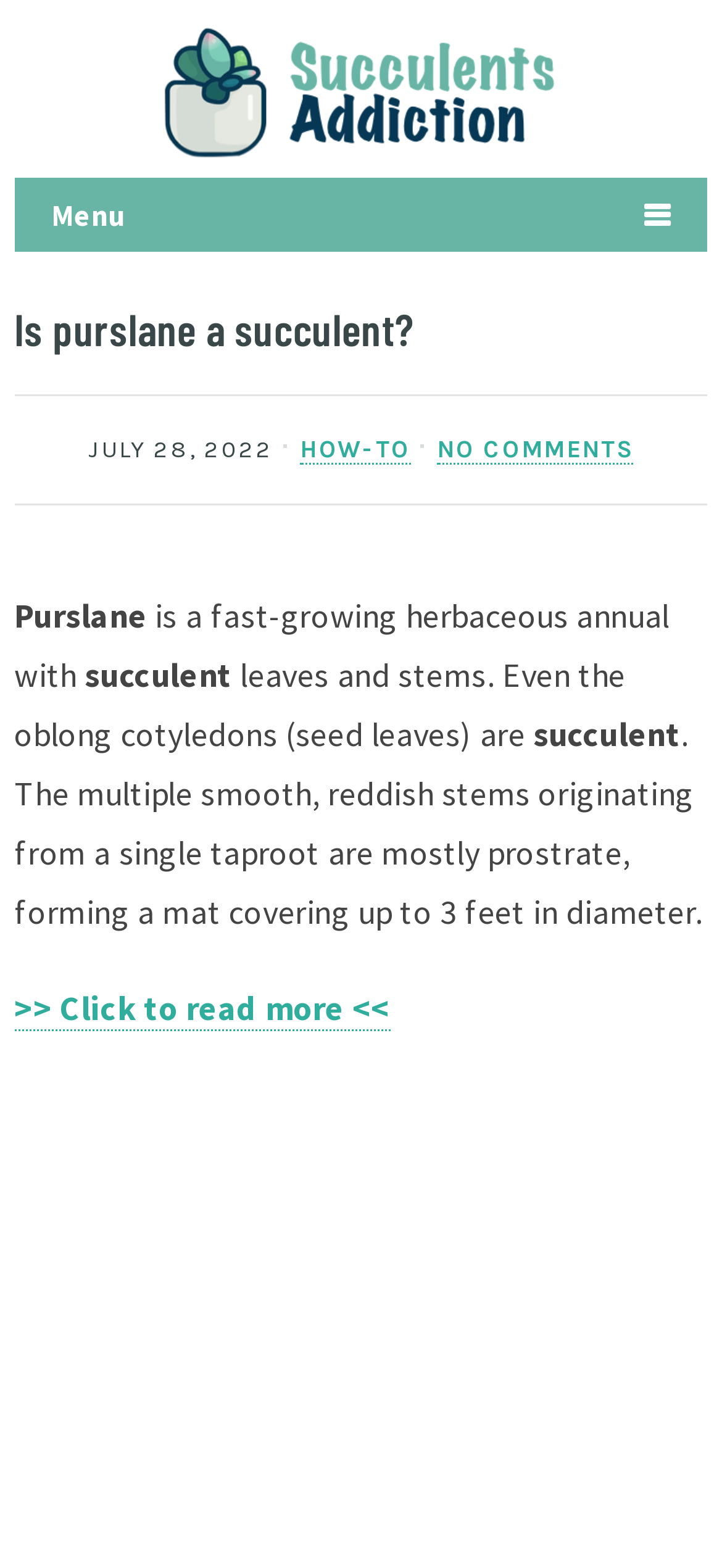Given the webpage screenshot and the description, determine the bounding box coordinates (top-left x, top-left y, bottom-right x, bottom-right y) that define the location of the UI element matching this description: alt="Laurie Cornillon"

None